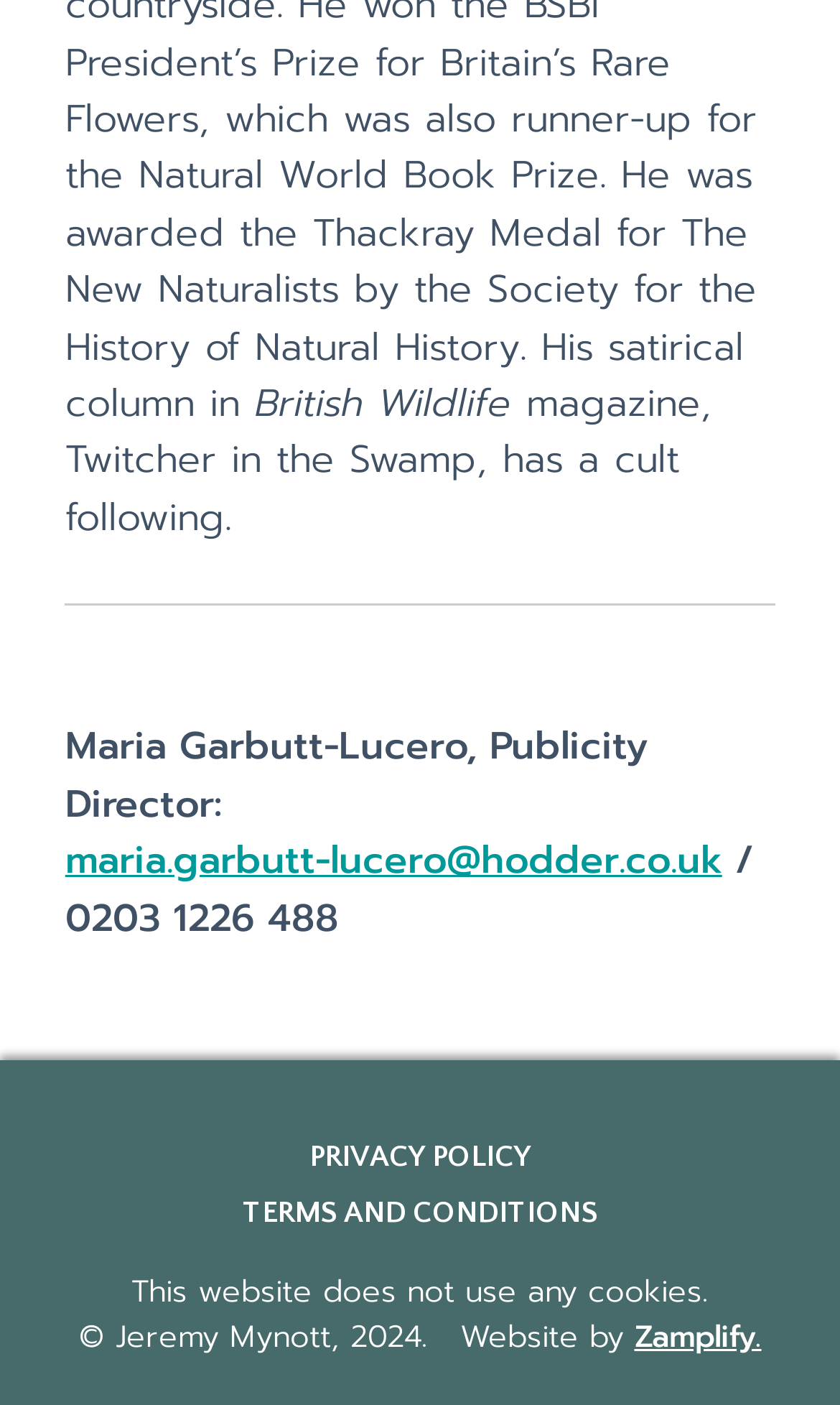Who is the Publicity Director?
From the details in the image, provide a complete and detailed answer to the question.

The Publicity Director's name can be found in the StaticText element with the text 'Maria Garbutt-Lucero, Publicity Director:' which is located below the magazine's description.